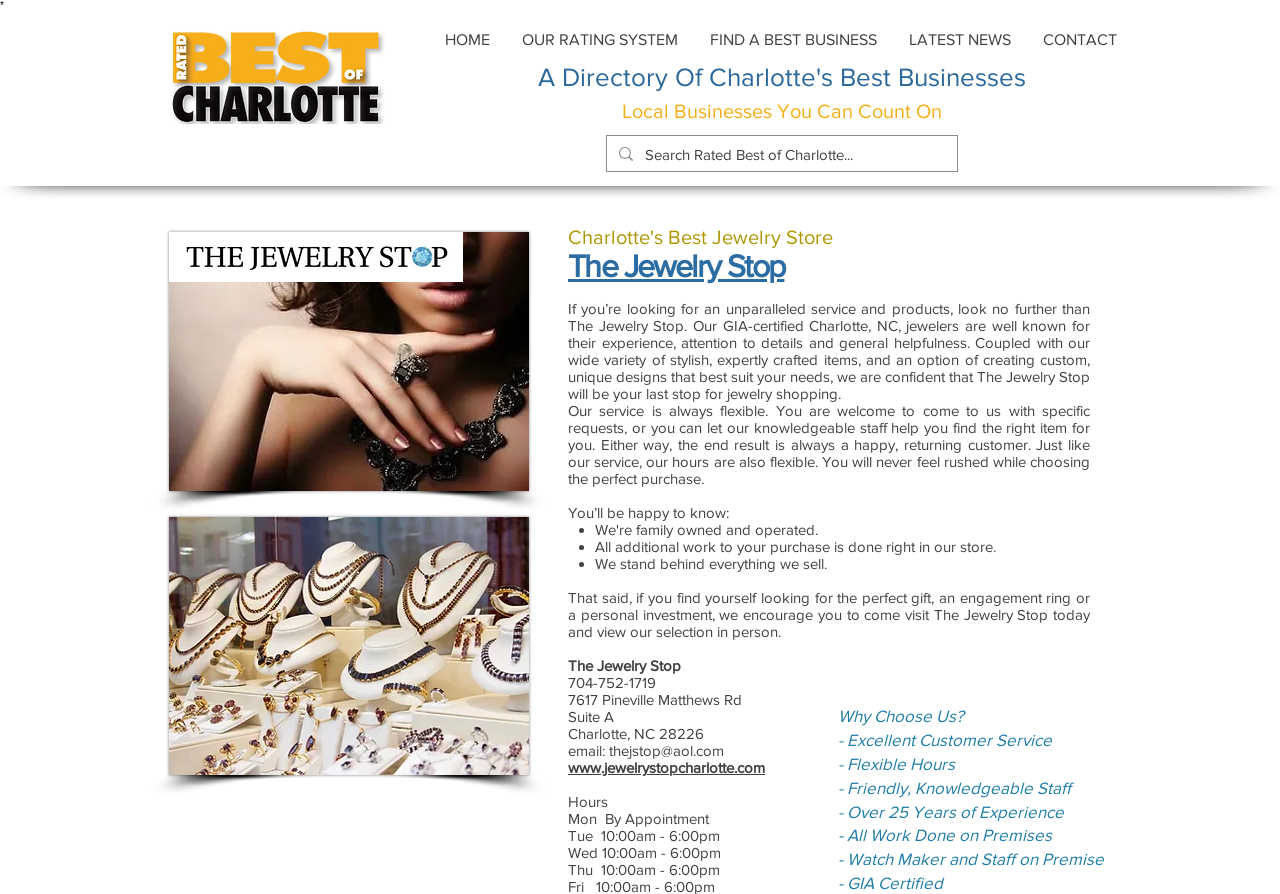Identify the bounding box coordinates for the region to click in order to carry out this instruction: "Learn why choose The Jewelry Stop". Provide the coordinates using four float numbers between 0 and 1, formatted as [left, top, right, bottom].

[0.655, 0.79, 0.753, 0.811]